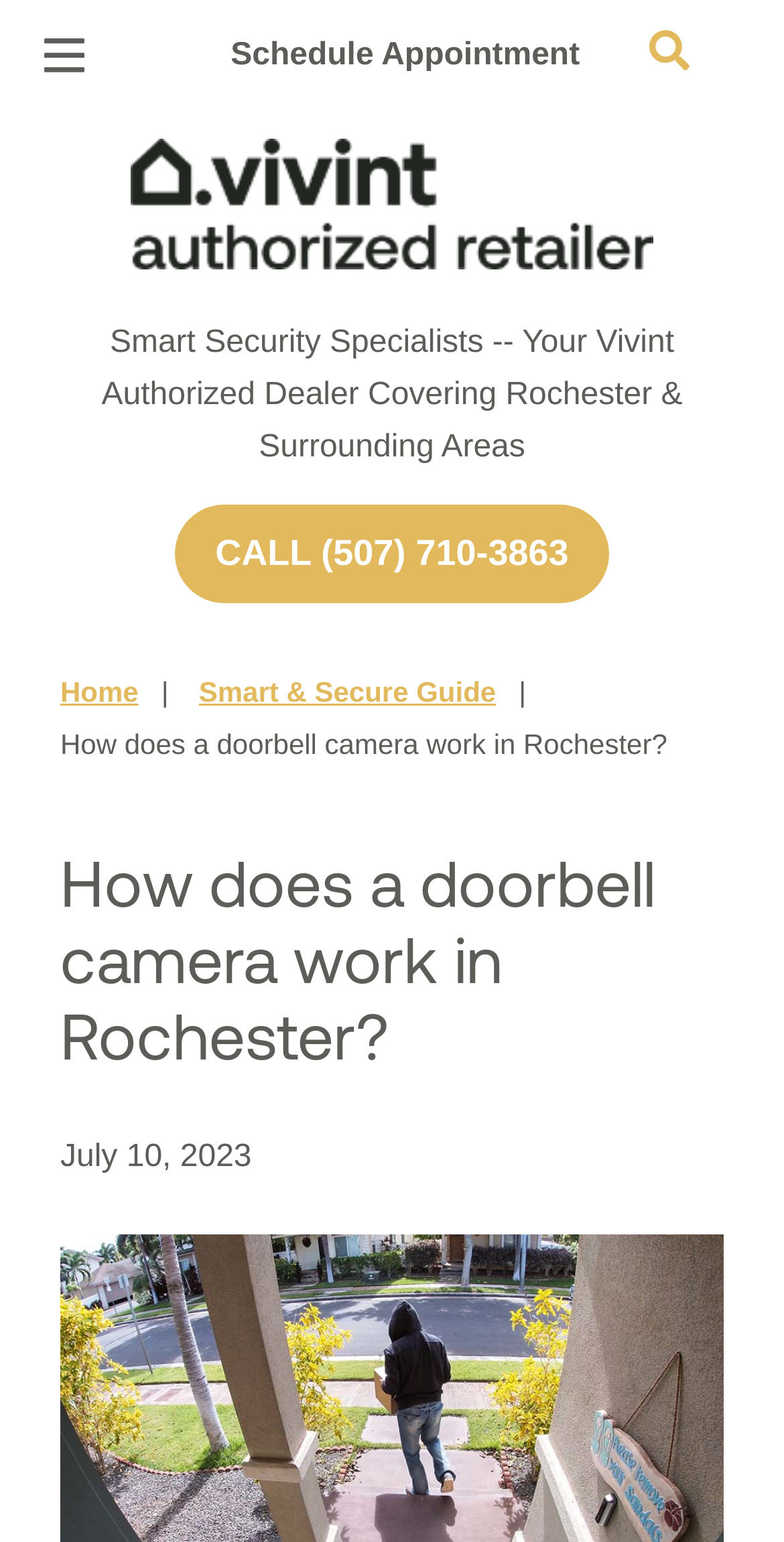Locate the bounding box coordinates of the area that needs to be clicked to fulfill the following instruction: "Search for something". The coordinates should be in the format of four float numbers between 0 and 1, namely [left, top, right, bottom].

[0.829, 0.02, 0.88, 0.046]